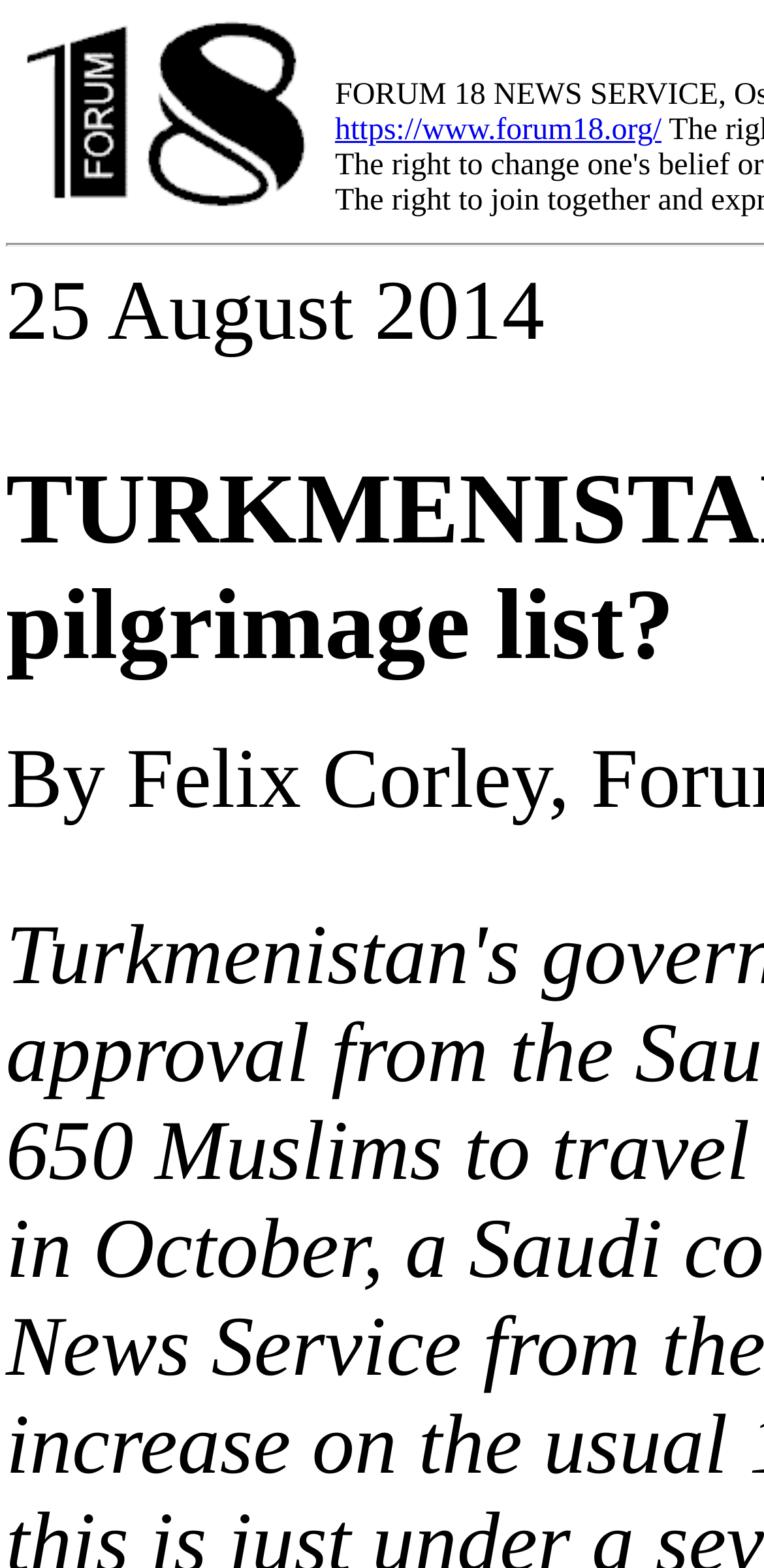Determine which piece of text is the heading of the webpage and provide it.

TURKMENISTAN: Eleven-year wait on haj pilgrimage list?